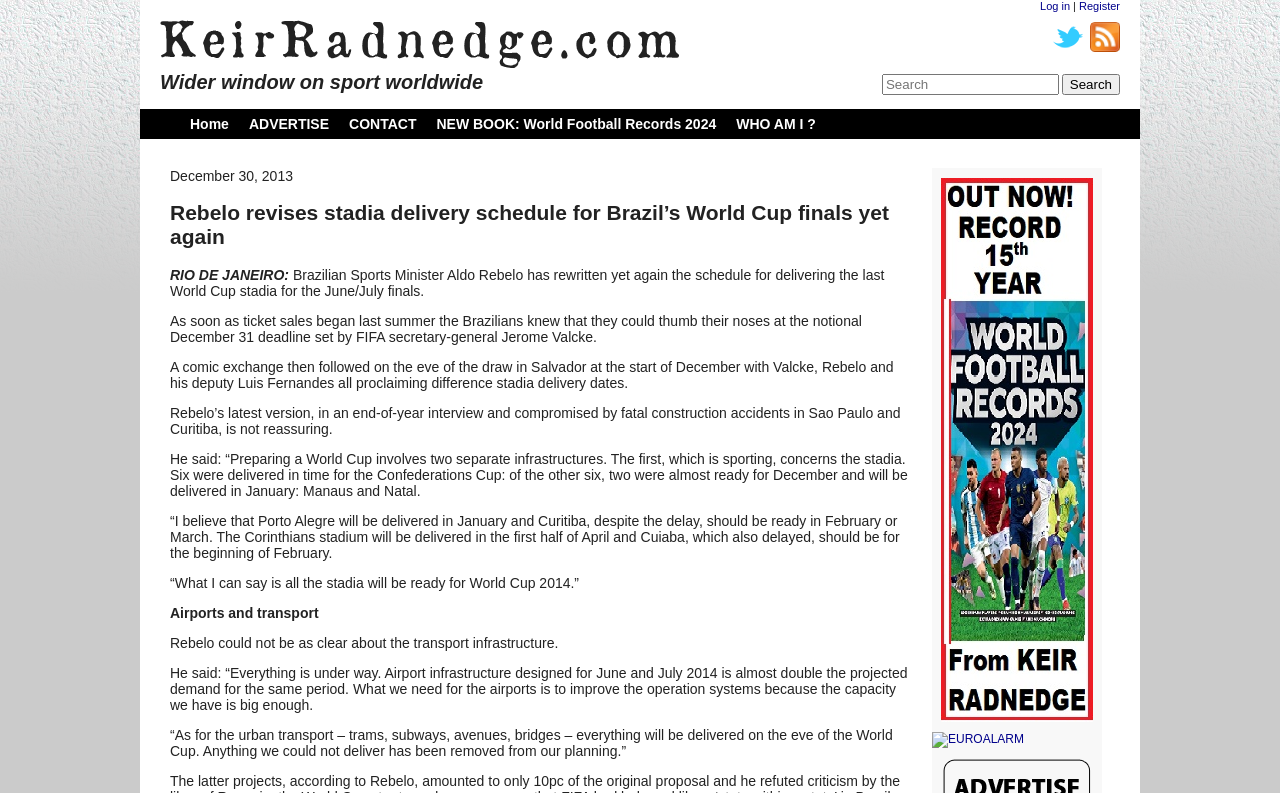Pinpoint the bounding box coordinates for the area that should be clicked to perform the following instruction: "Login as a registered user".

None